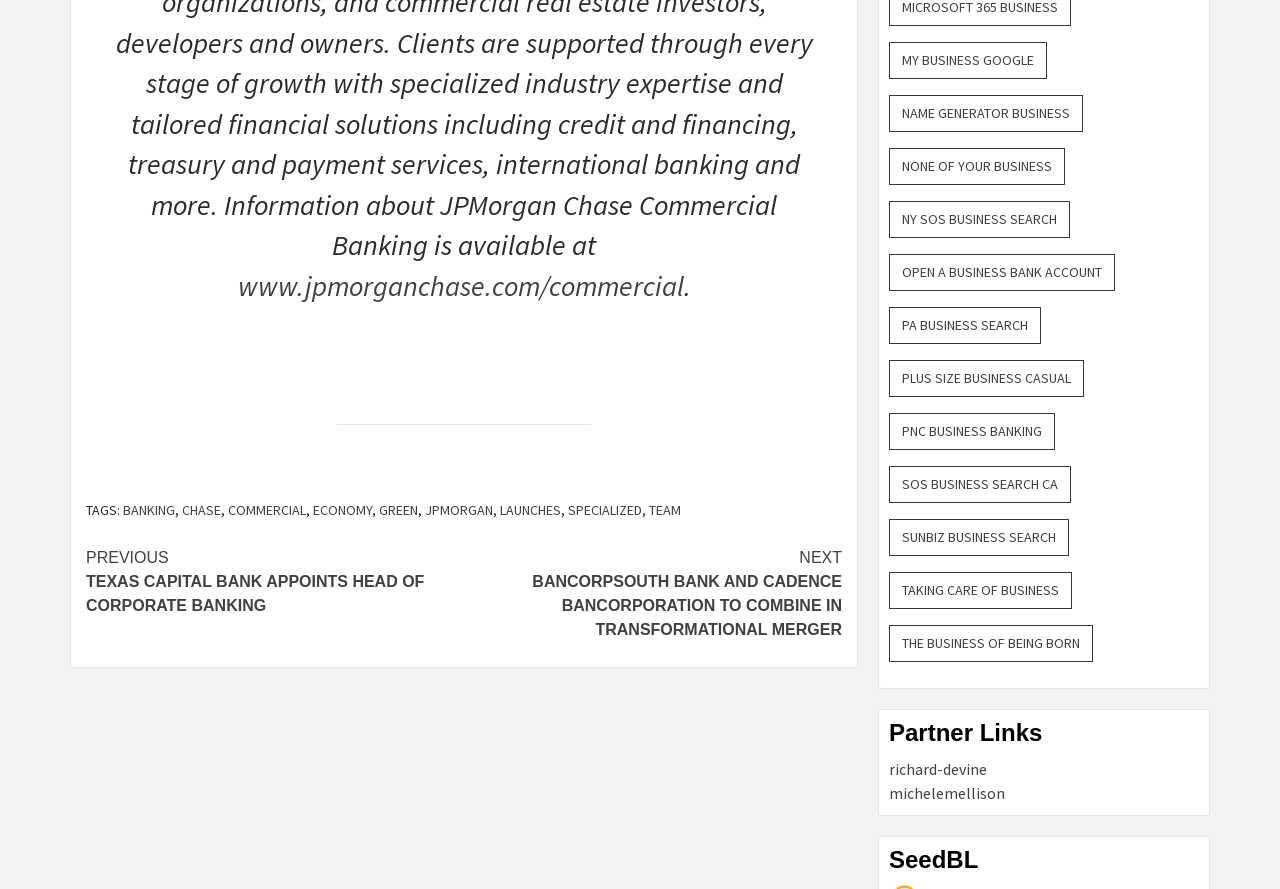Identify the bounding box coordinates of the clickable section necessary to follow the following instruction: "view Pages category". The coordinates should be presented as four float numbers from 0 to 1, i.e., [left, top, right, bottom].

None